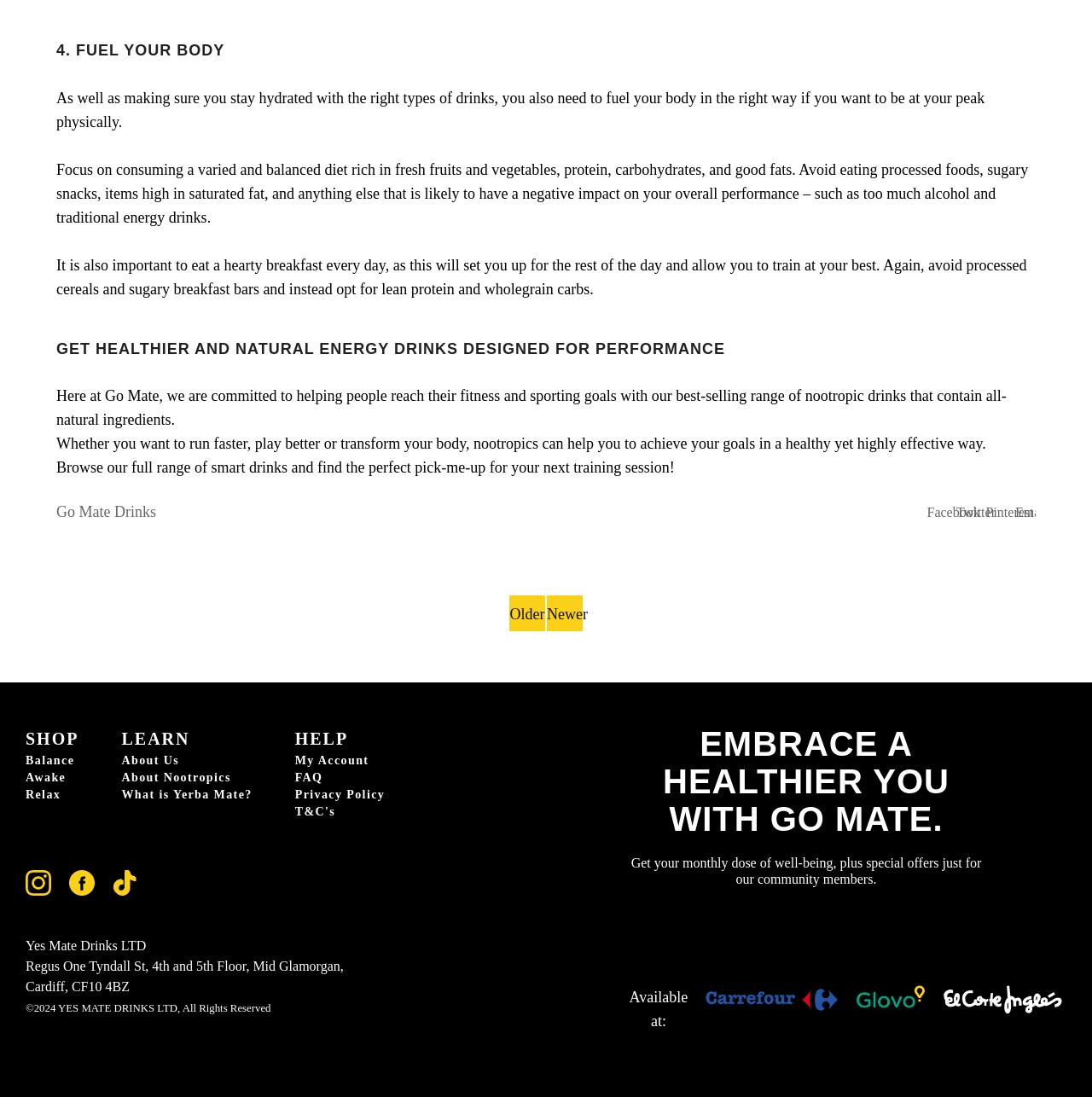Respond to the following question using a concise word or phrase: 
What is the importance of breakfast?

Sets you up for the day